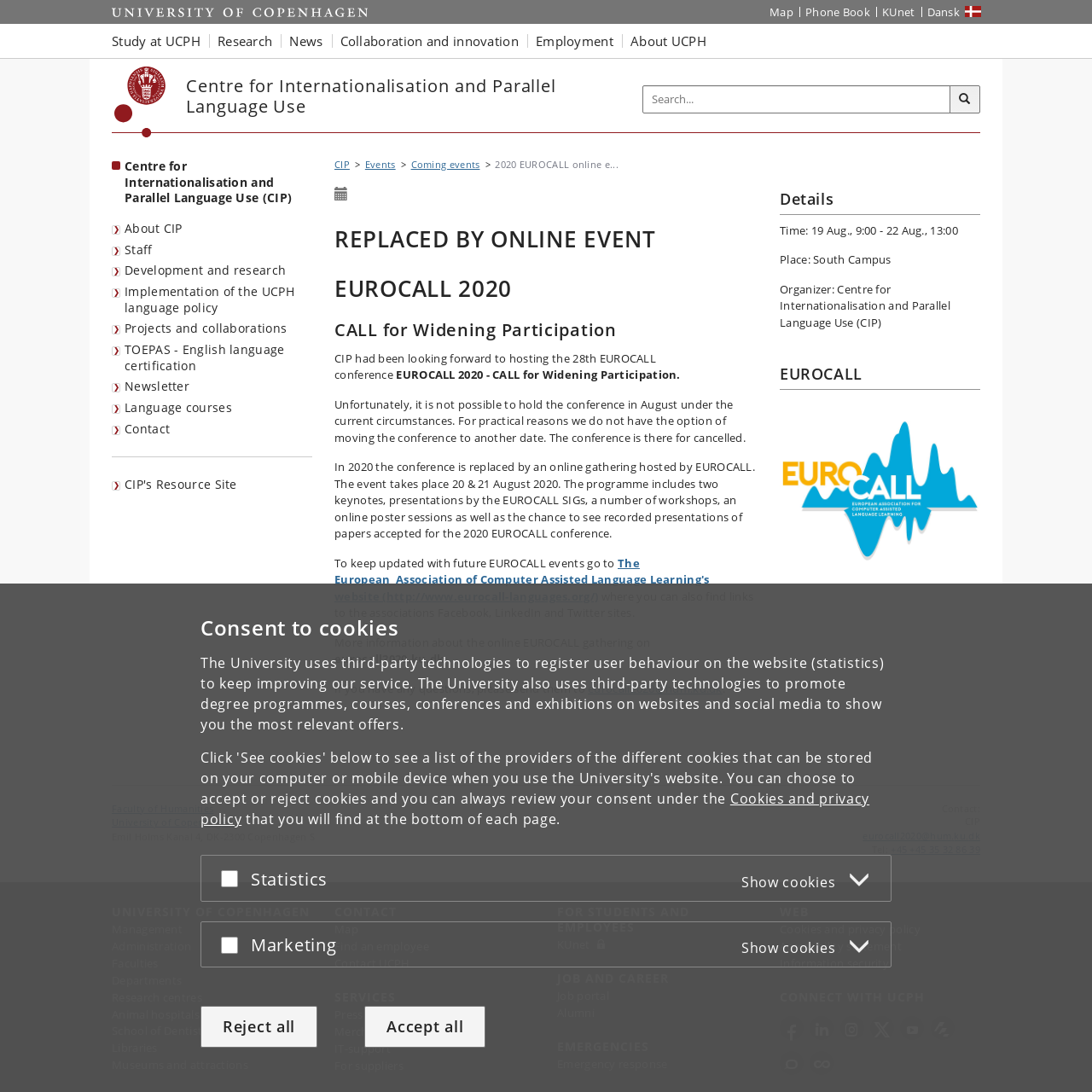What is the replacement for the EUROCALL conference?
Please provide a comprehensive and detailed answer to the question.

I found the answer by reading the text on the webpage, which states that 'the conference is replaced by an online gathering hosted by EUROCALL' due to the COVID-19 crisis.